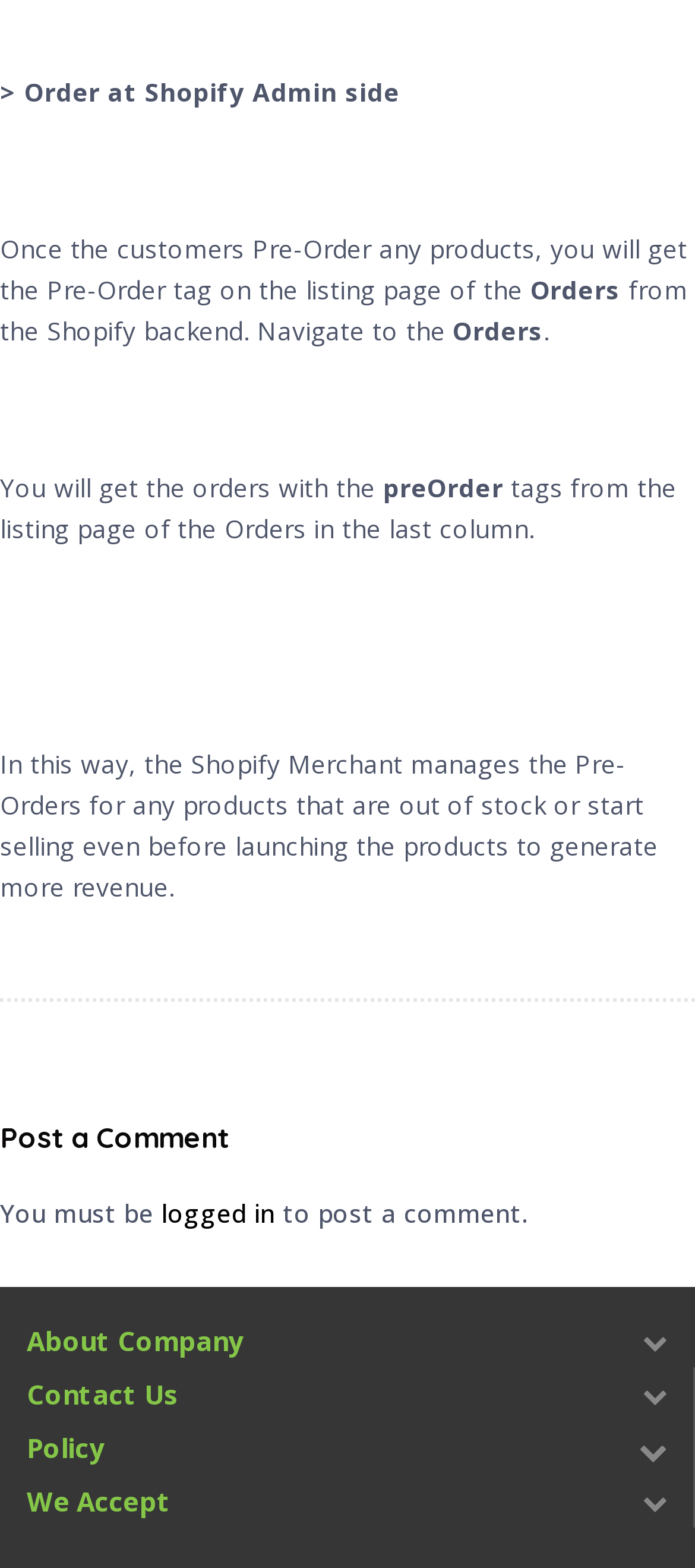Based on the description "parent_node: Policy", find the bounding box of the specified UI element.

[0.95, 0.911, 0.962, 0.94]